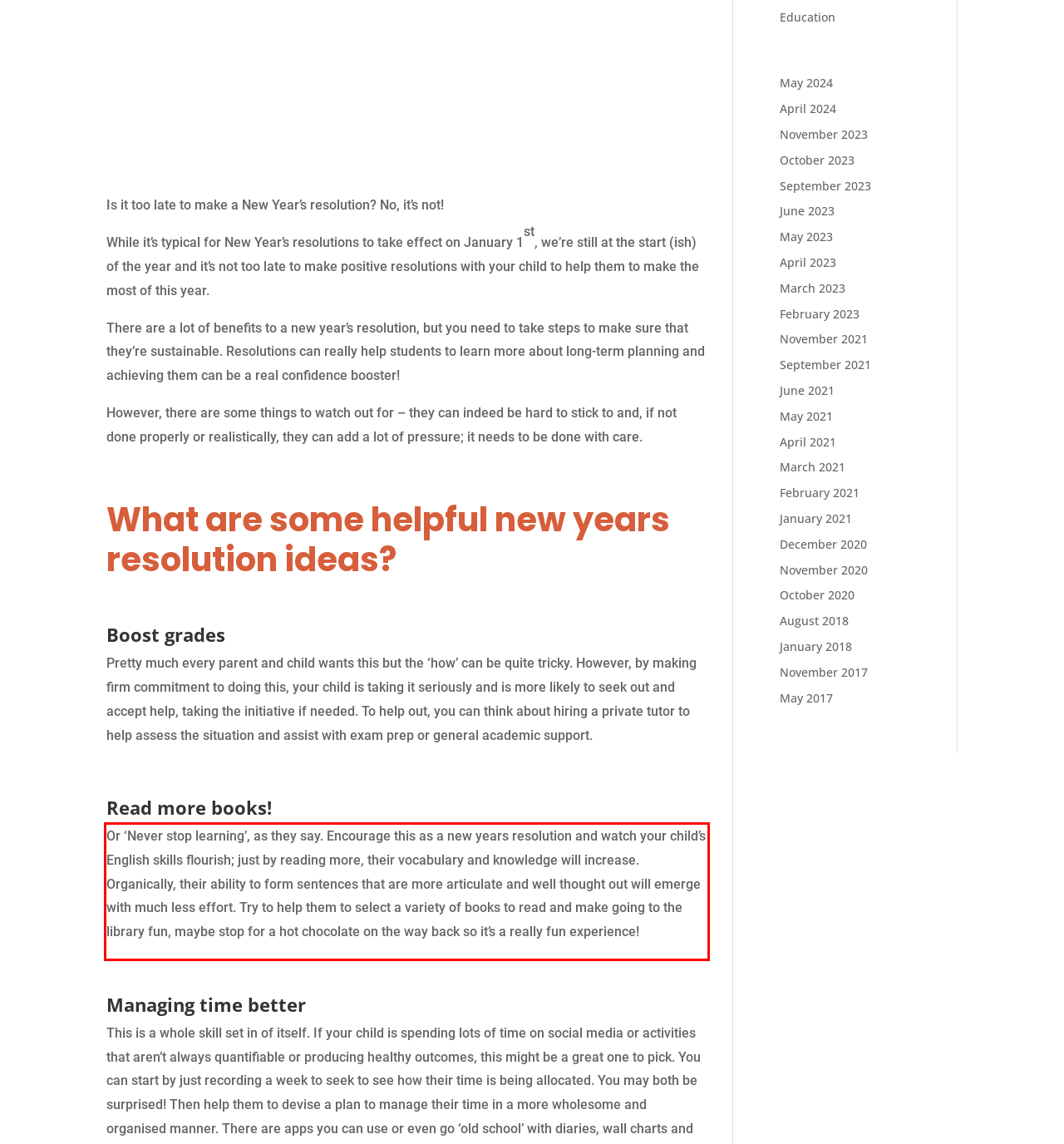Identify and extract the text within the red rectangle in the screenshot of the webpage.

Or ‘Never stop learning’, as they say. Encourage this as a new years resolution and watch your child’s English skills flourish; just by reading more, their vocabulary and knowledge will increase. Organically, their ability to form sentences that are more articulate and well thought out will emerge with much less effort. Try to help them to select a variety of books to read and make going to the library fun, maybe stop for a hot chocolate on the way back so it’s a really fun experience!